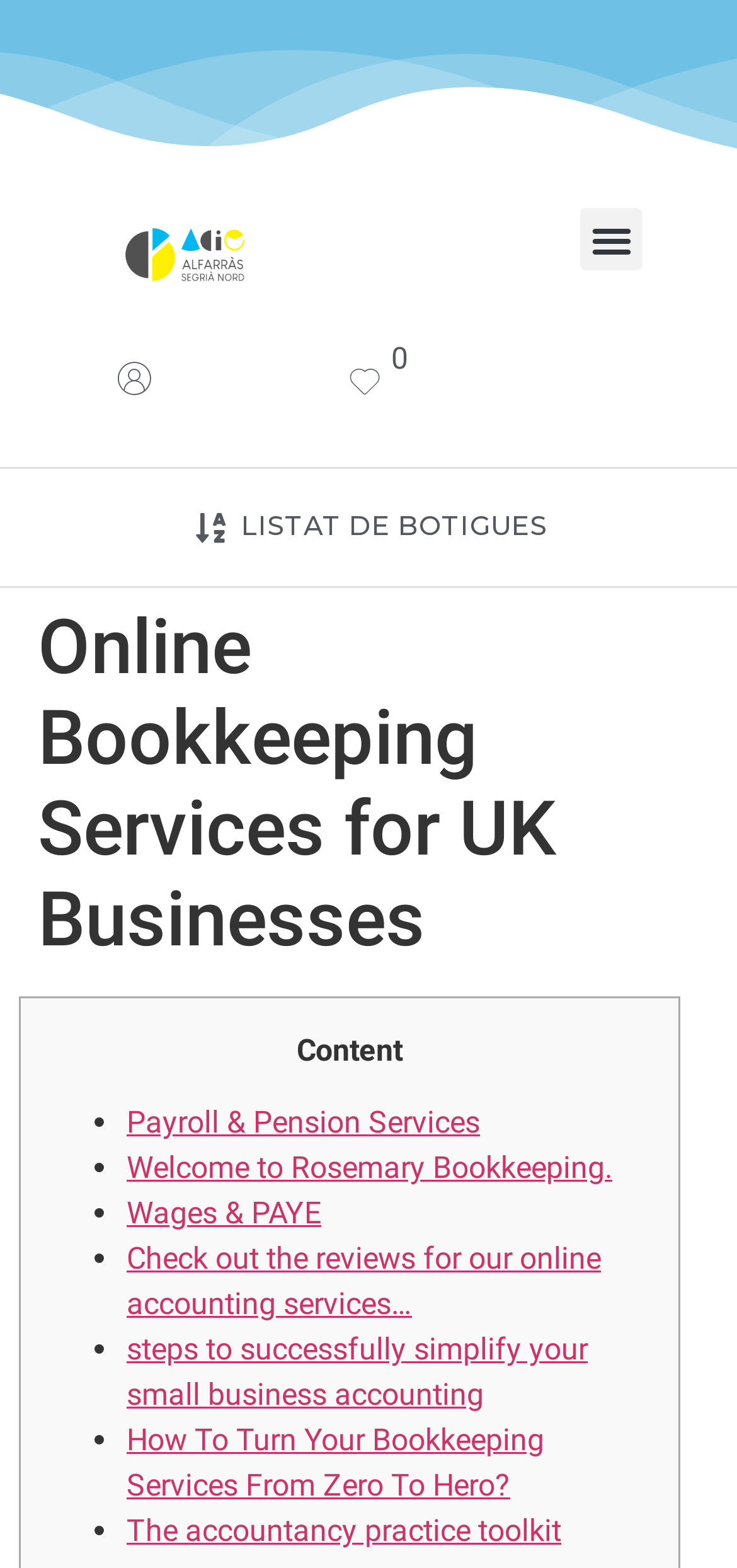What is the topic of the last list item on the webpage?
Please answer the question with as much detail as possible using the screenshot.

I found the last list item on the webpage, which is a link with the text 'The accountancy practice toolkit', which suggests that it is the topic of the last list item.